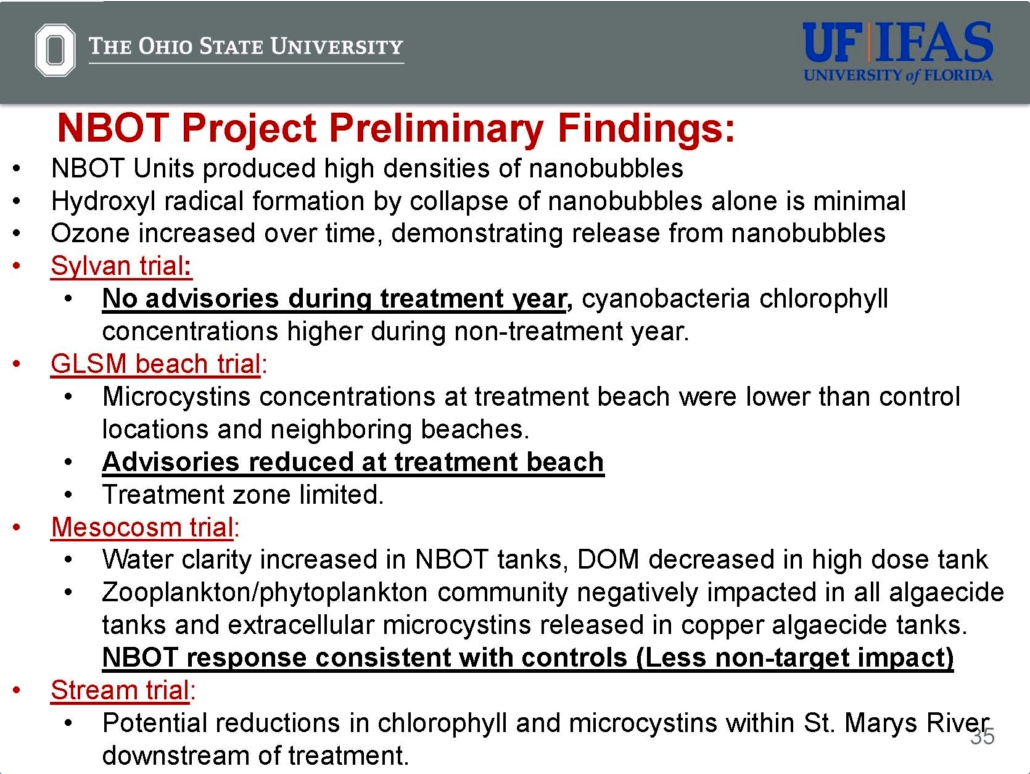Create a detailed narrative of what is happening in the image.

The image showcases a presentation slide titled "NBOT Project Preliminary Findings," attributed to The Ohio State University and UF IFAS (University of Florida). The slide outlines significant research findings related to the NBOT (Nanobubble Treatment) project. Key points include high densities of nanobubbles produced by NBOT units, minimal formation of hydroxyl radicals from nanobubble collapse, and an observed increase in ozone levels over time attributed to nanobubble release.

Highlighted trials include:
- **Sylvan trial:** Noted a lack of advisories during the treatment year, revealing higher cyanobacteria chlorophyll concentrations in non-treatment years.
- **GLSM beach trial:** Reported lower microcystins concentrations at the treated beach compared to control locations, with advisories reduced during treatment.
- **Mesocosm trial:** Indicated improved water clarity and altered zooplankton/phytoplankton communities due to different tank treatments.
- **Stream trial:** Suggested potential reductions in chlorophyll and microcystins within the St. Marys River downstream from the treatment area.

The slide provides a comprehensive overview of the project's impact on water quality and ecosystem health, supporting the effectiveness of the NBOT treatment method.